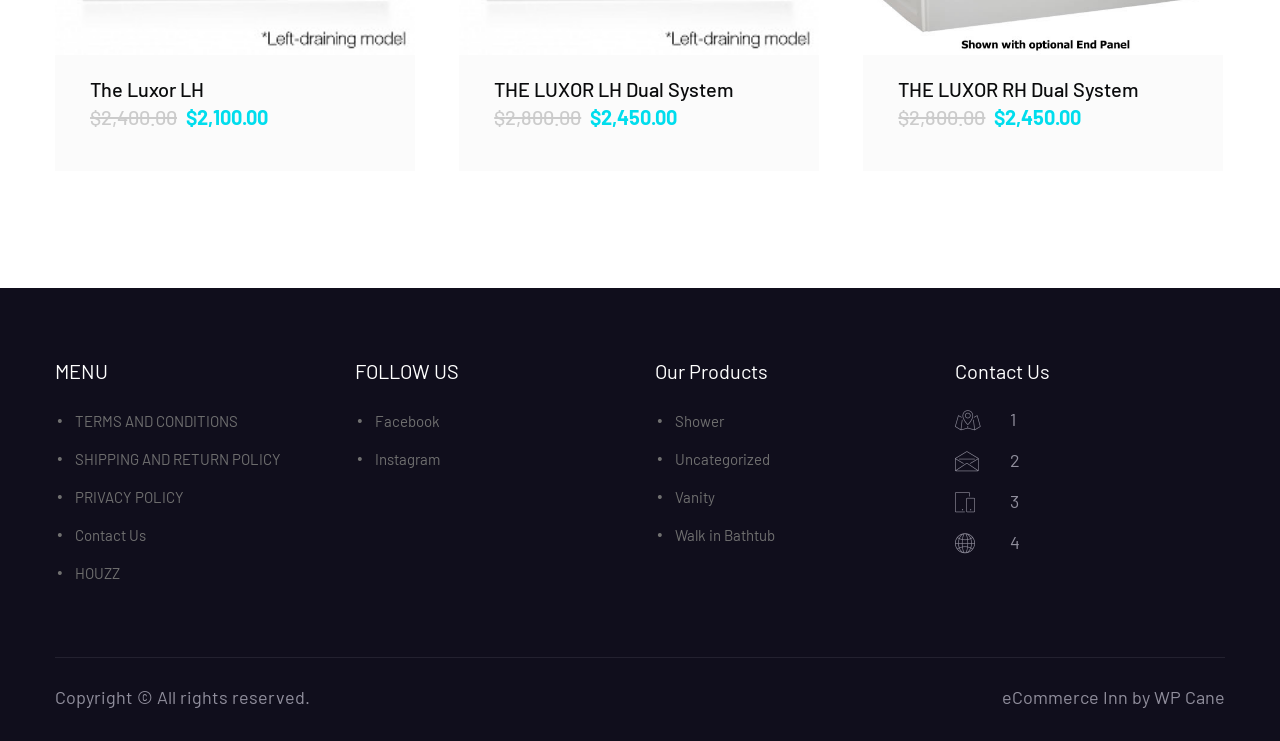Determine the bounding box coordinates of the clickable region to carry out the instruction: "Follow Facebook".

[0.293, 0.556, 0.344, 0.581]